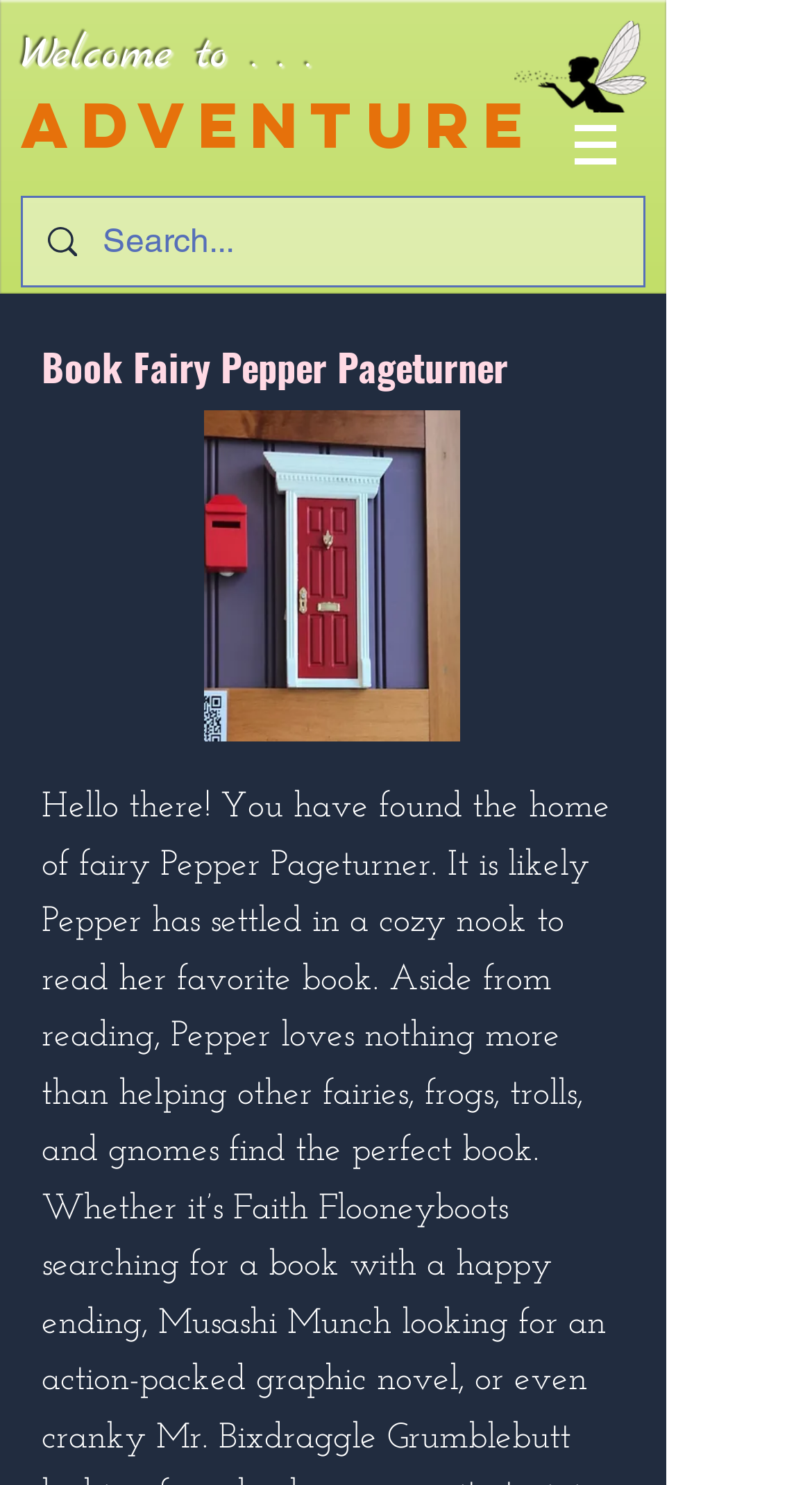Explain in detail what you observe on this webpage.

The webpage is about Book Fairy Pepper Pageturner, a character from the Kendallville Public Library. At the top left of the page, there is a heading that reads "Welcome to..." followed by another heading that says "Adventure". Below these headings, there is a navigation menu labeled "Site" with a button that has a popup menu. The button is accompanied by a small image.

To the right of the navigation menu, there is a larger image of a fairy, which is likely an illustration of Book Fairy Pepper Pageturner. Below the navigation menu, there is a section with a search function, which includes a search box with a placeholder text "Search..." and a small image. Above the search box, there is a heading that reads "Book Fairy Pepper Pageturner".

Further down the page, there is a section with the title "Kendallville Public Library" that includes an image of Book Fairy Pepper Pageturner. This section is positioned near the middle of the page. Overall, the page has a simple layout with a focus on the character Book Fairy Pepper Pageturner and the Kendallville Public Library.